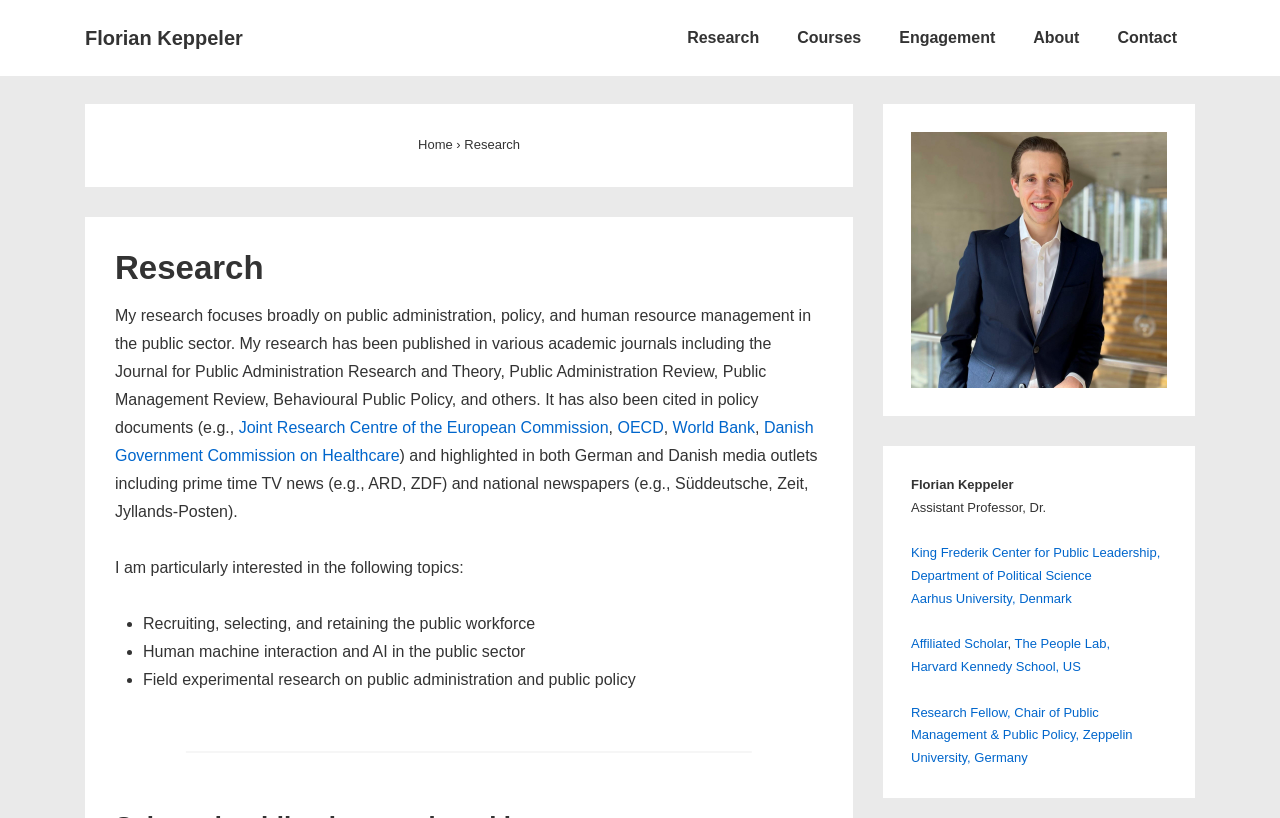Locate the bounding box coordinates of the area to click to fulfill this instruction: "Check the link to the Joint Research Centre of the European Commission". The bounding box should be presented as four float numbers between 0 and 1, in the order [left, top, right, bottom].

[0.186, 0.512, 0.475, 0.533]